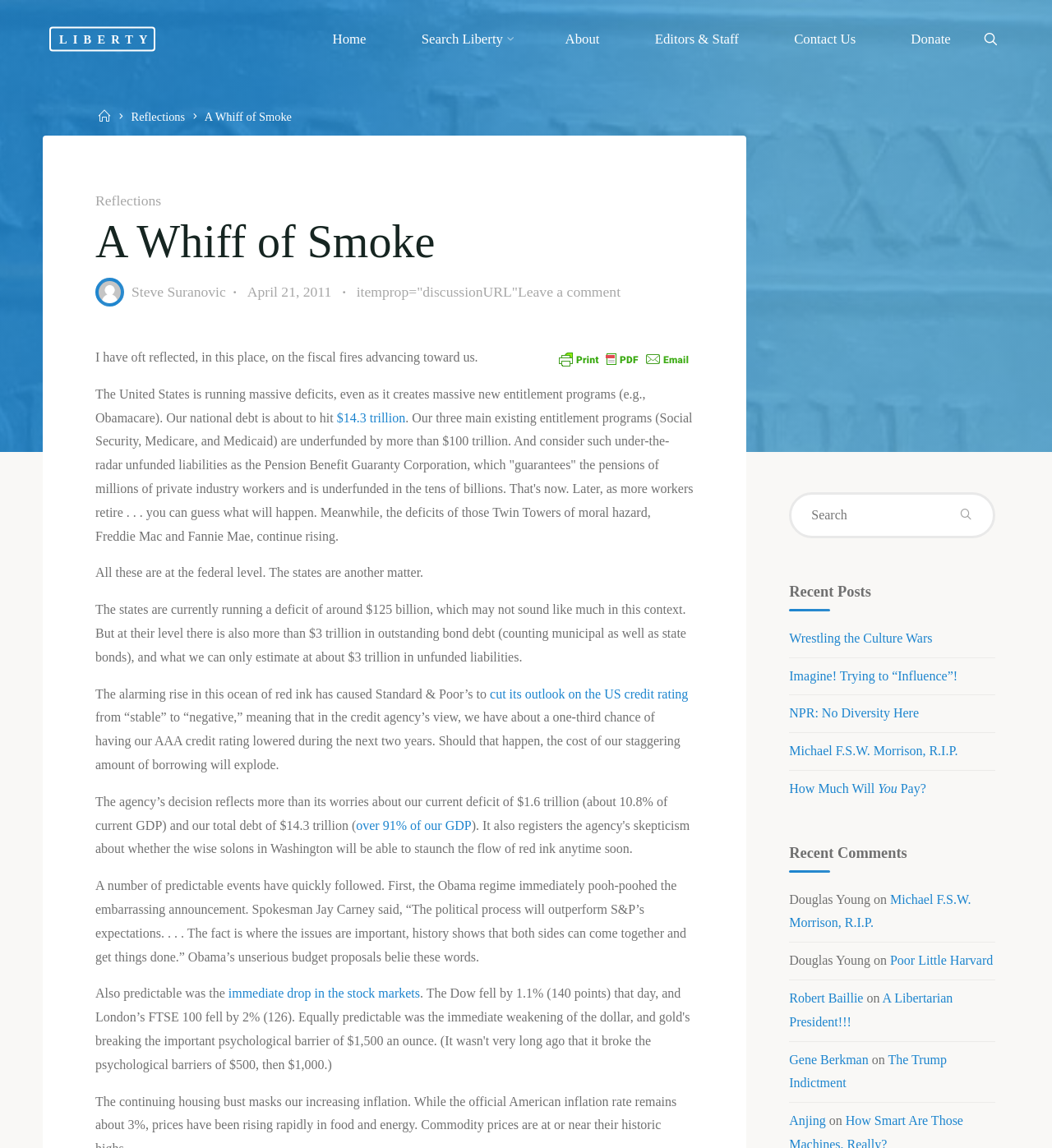What is the name of the author of the current article?
Using the image, answer in one word or phrase.

Steve Suranovic